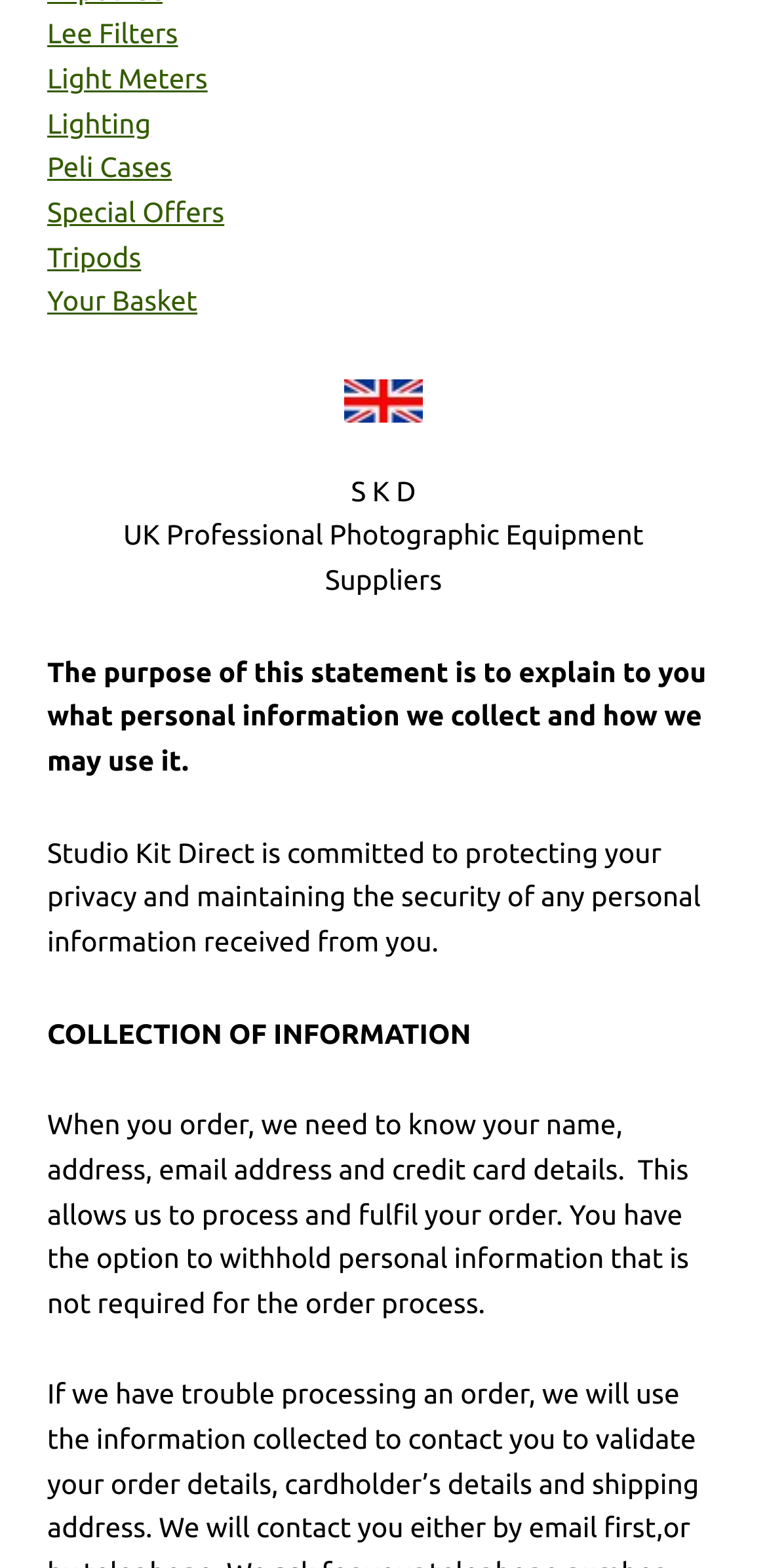Provide the bounding box coordinates of the HTML element described by the text: "Light Meters".

[0.062, 0.04, 0.271, 0.06]